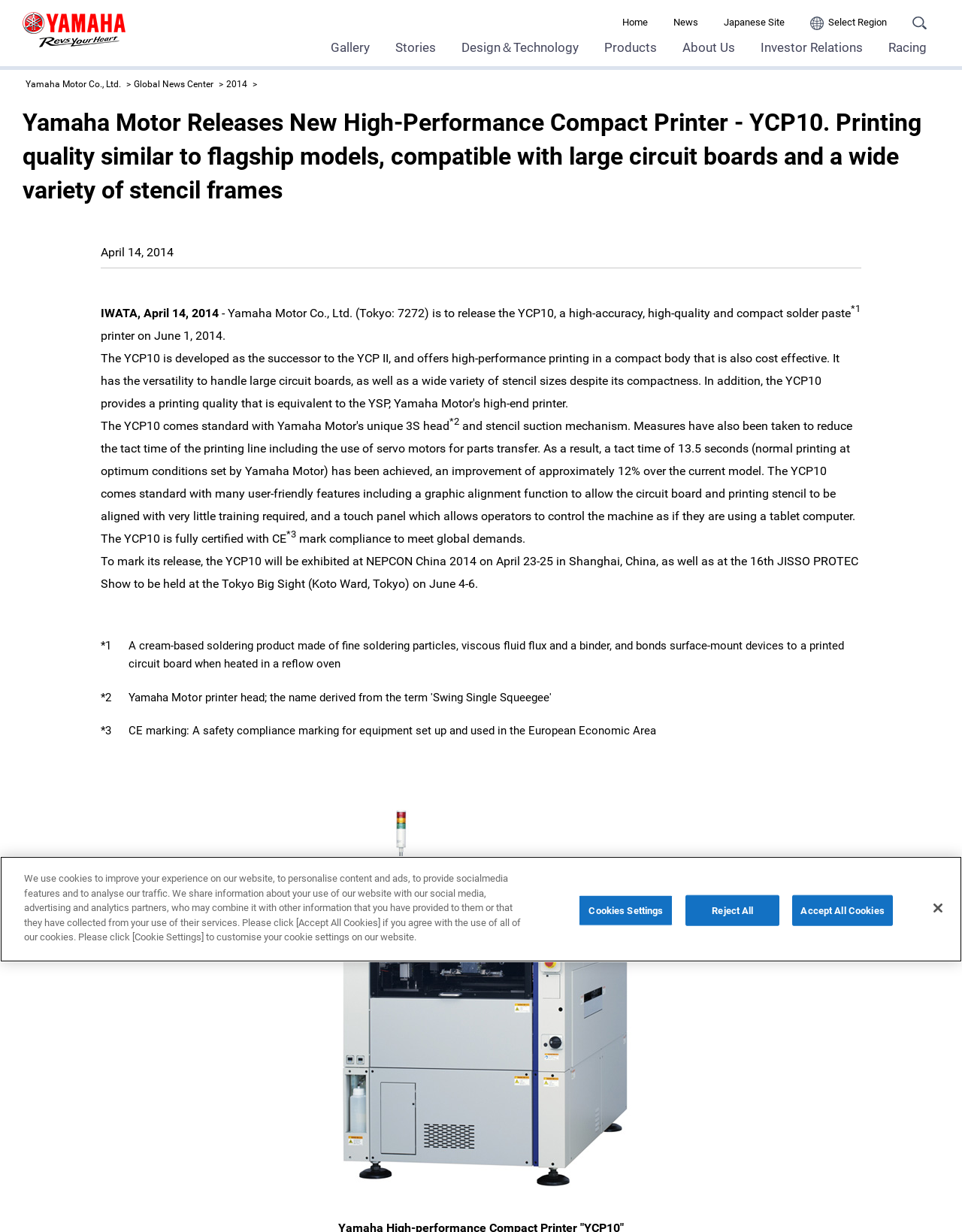Can you determine the main header of this webpage?

Yamaha Motor Releases New High-Performance Compact Printer - YCP10. Printing quality similar to flagship models, compatible with large circuit boards and a wide variety of stencil frames